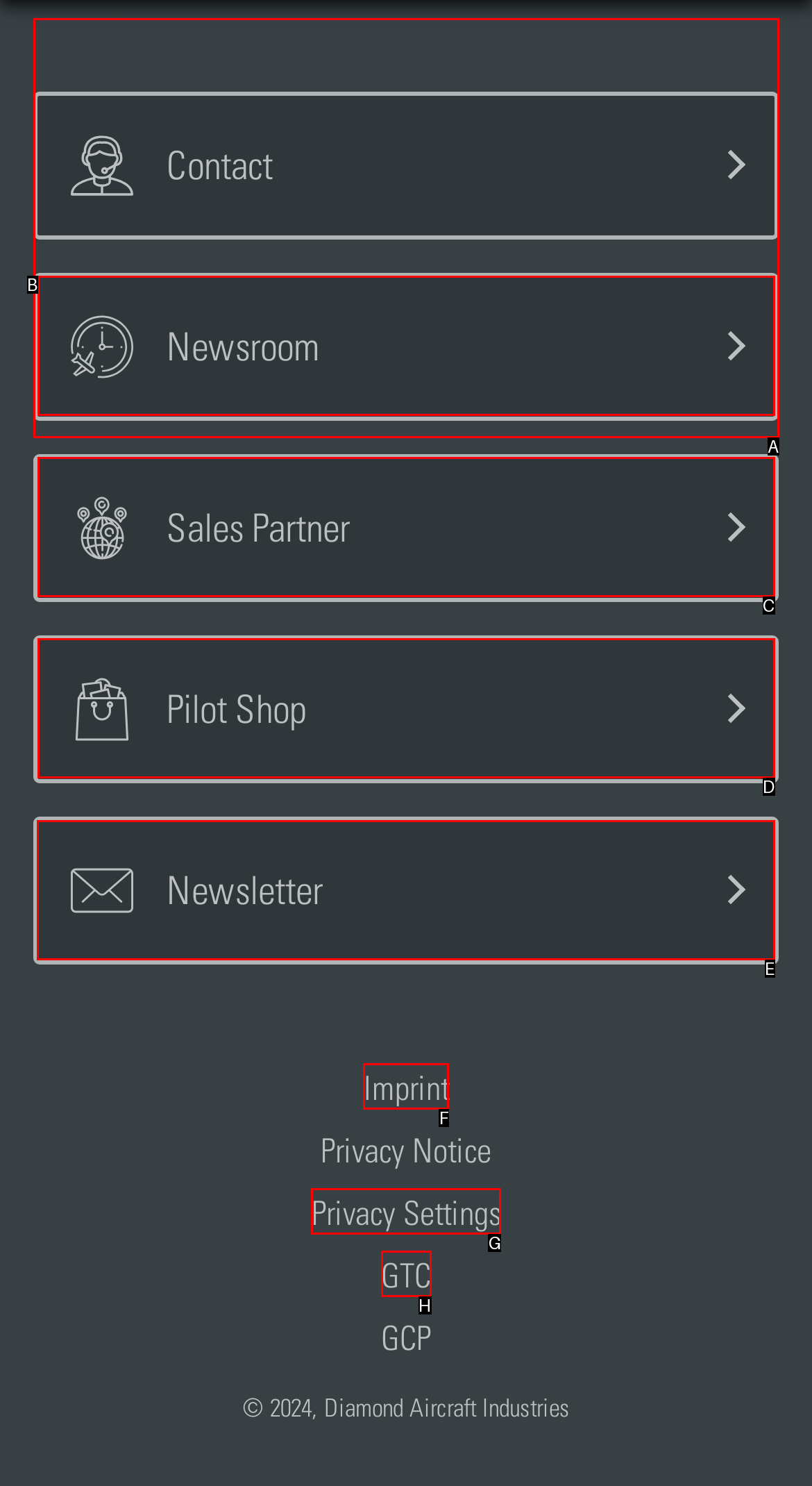Point out the correct UI element to click to carry out this instruction: Subscribe to newsletter
Answer with the letter of the chosen option from the provided choices directly.

E